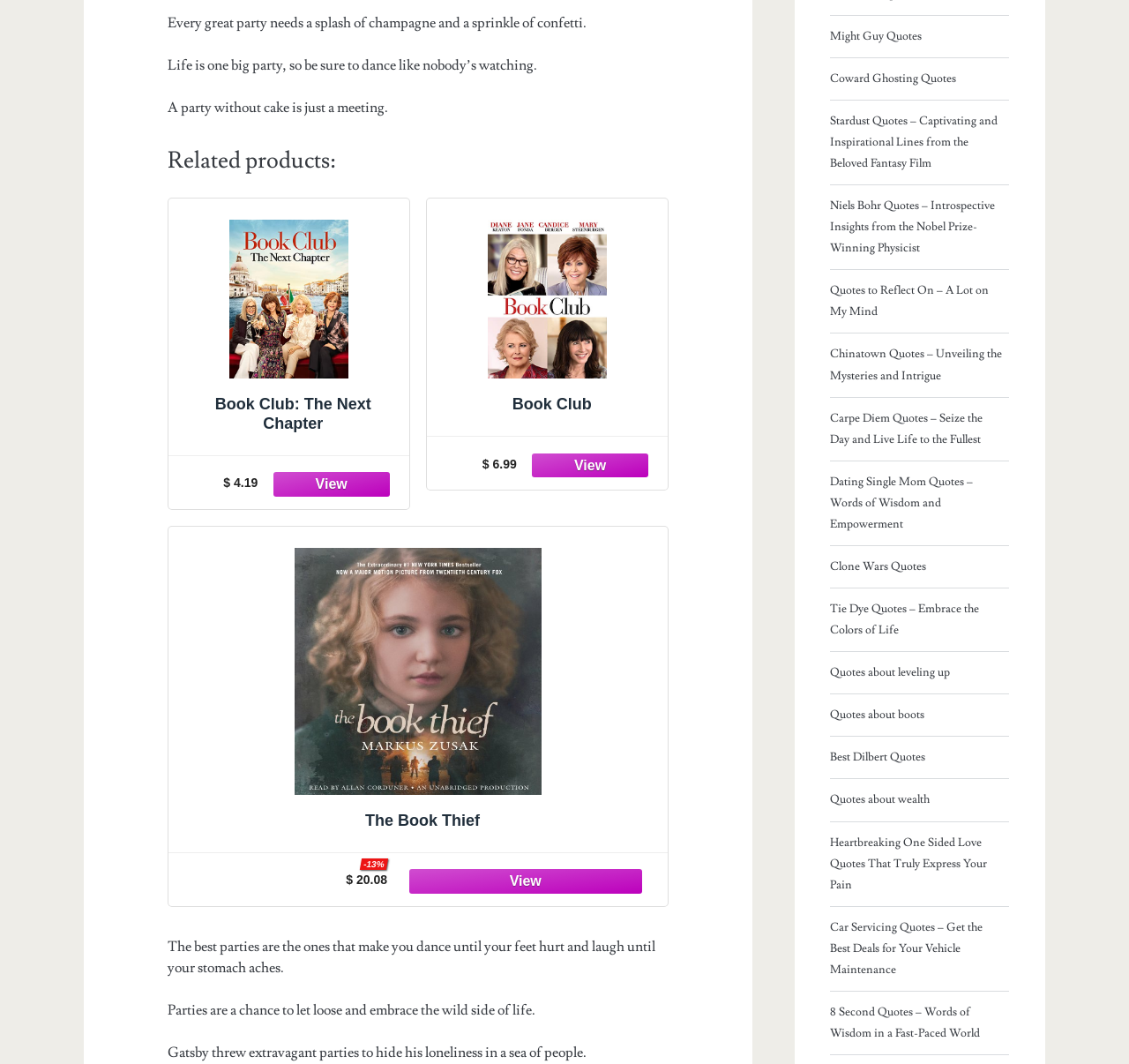Given the element description "OK" in the screenshot, predict the bounding box coordinates of that UI element.

[0.701, 0.561, 0.732, 0.582]